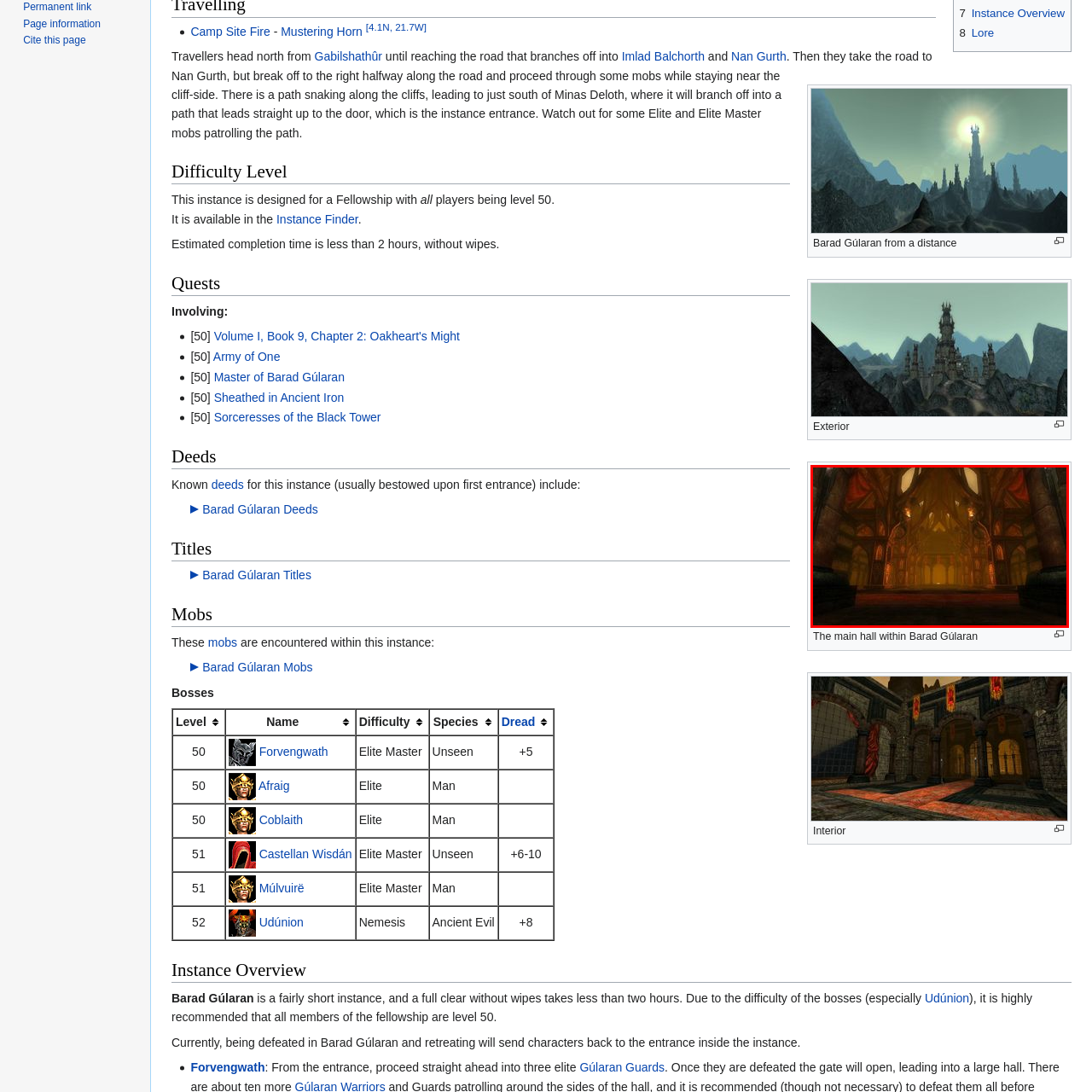Describe extensively the contents of the image within the red-bordered area.

The image depicts the interior of the main hall within Barad Gúlaran, showcasing its grand architecture. The scene is illuminated by soft, ambient lighting that filters through ornate windows, casting warm hues across the stonework. Intricate details of the structure's arches and pillars are visible, emphasizing the majestic design typical of ancient halls. Red and gold accents enhance the opulence of the space, while shadows add depth, creating a mysterious yet inviting atmosphere. This setting suggests an important gathering place, rich in history and significance, within a fantastical realm.